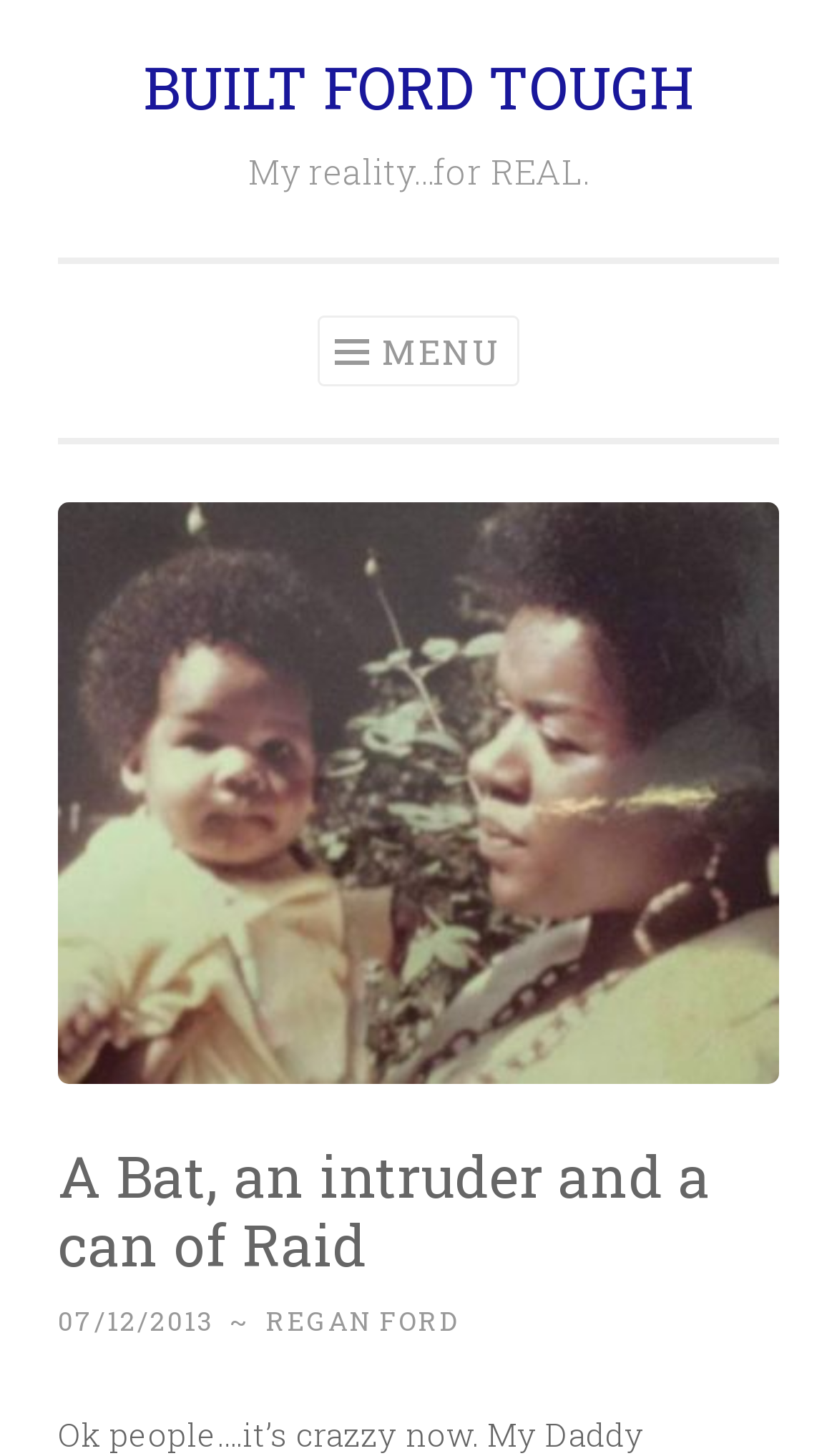Identify the bounding box for the described UI element: "RETURN".

None